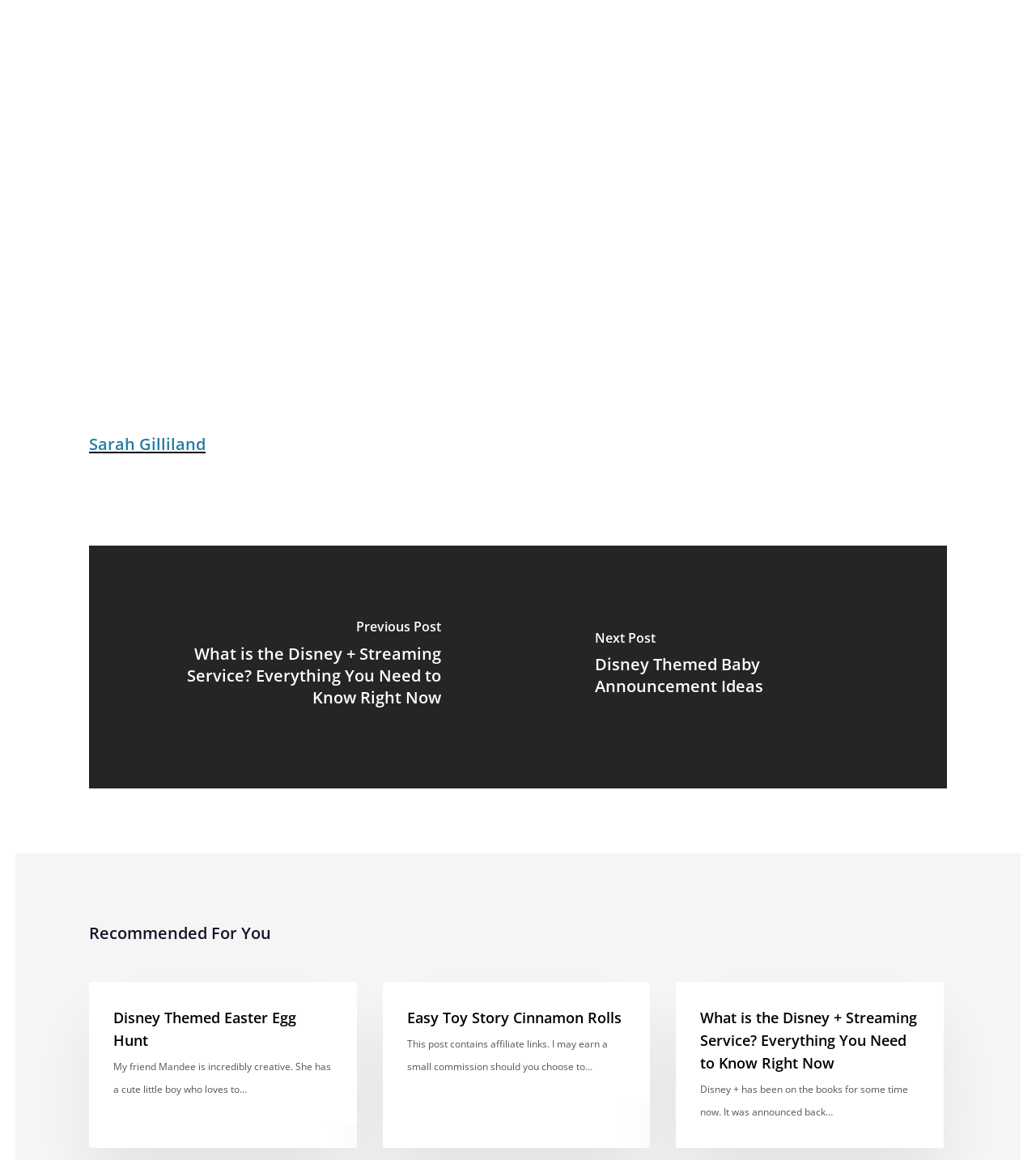What is the author's name?
Give a detailed response to the question by analyzing the screenshot.

The author's name is mentioned in the heading element at the top of the page, which contains the text 'Sarah Gilliland'.